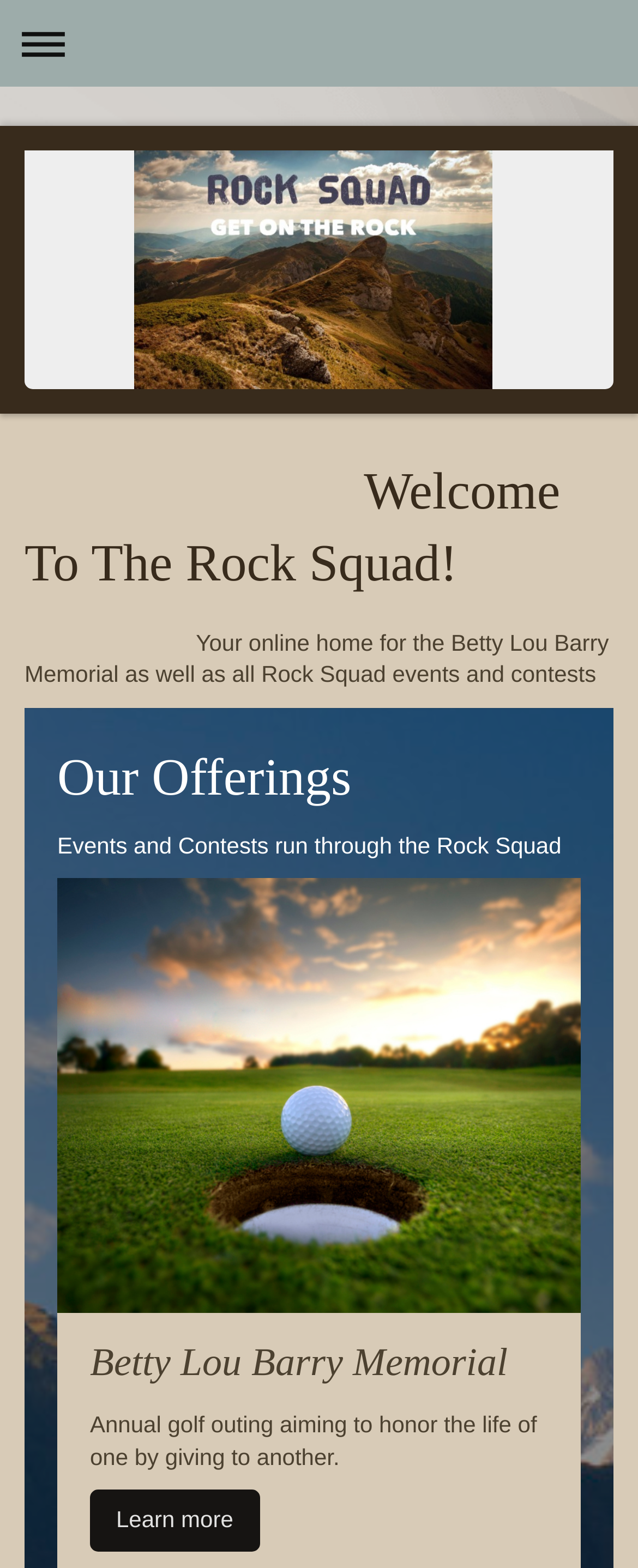What is the purpose of the Rock Squad events and contests?
Please answer the question with a detailed and comprehensive explanation.

I found the answer by looking at the static text element that describes the Rock Squad events and contests, and then relating it to the description of the Betty Lou Barry Memorial, which has a similar purpose.